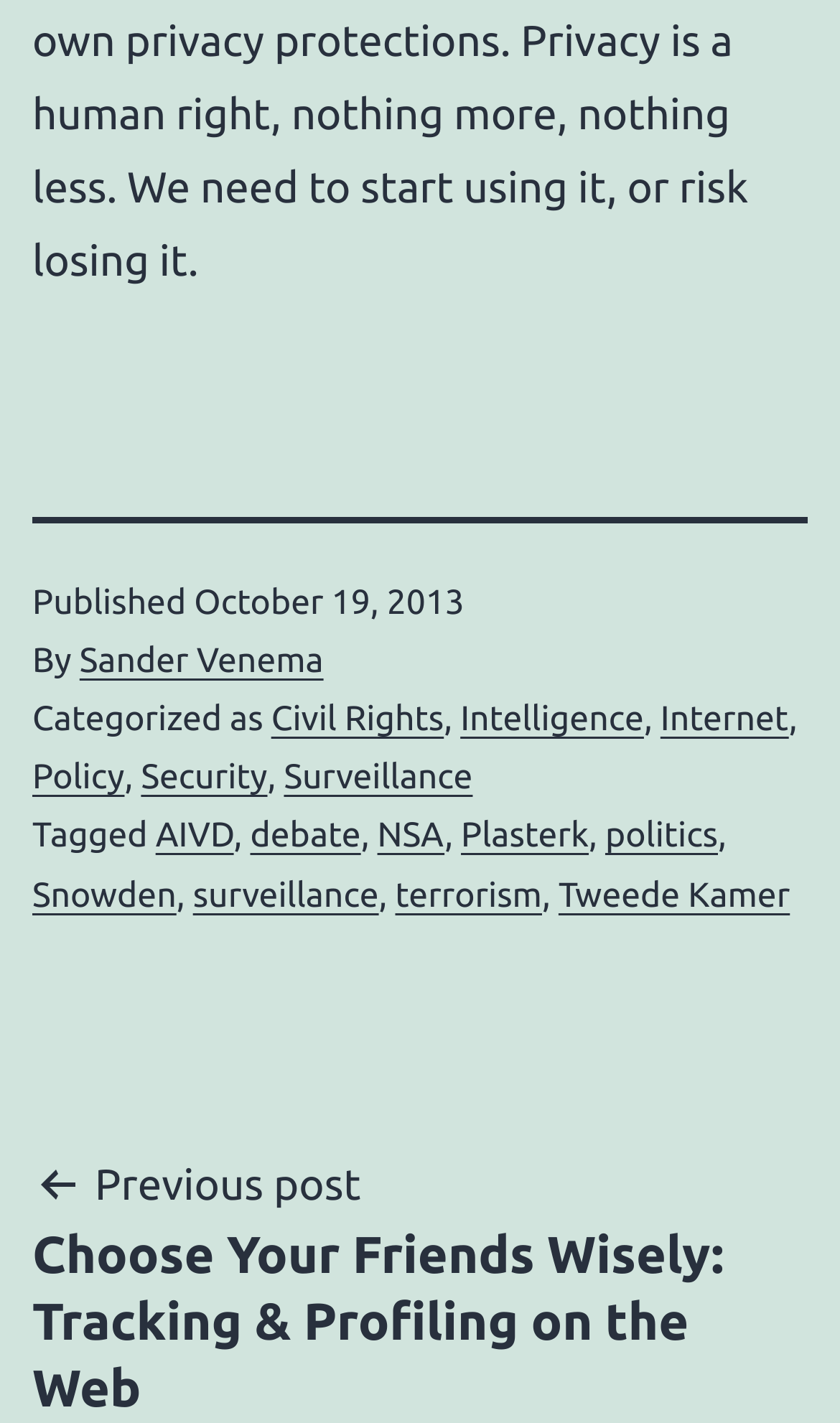Who is the author of the post?
Based on the image, answer the question with as much detail as possible.

I found the author's name by looking at the footer section of the webpage, where it says 'By' followed by the link 'Sander Venema'.